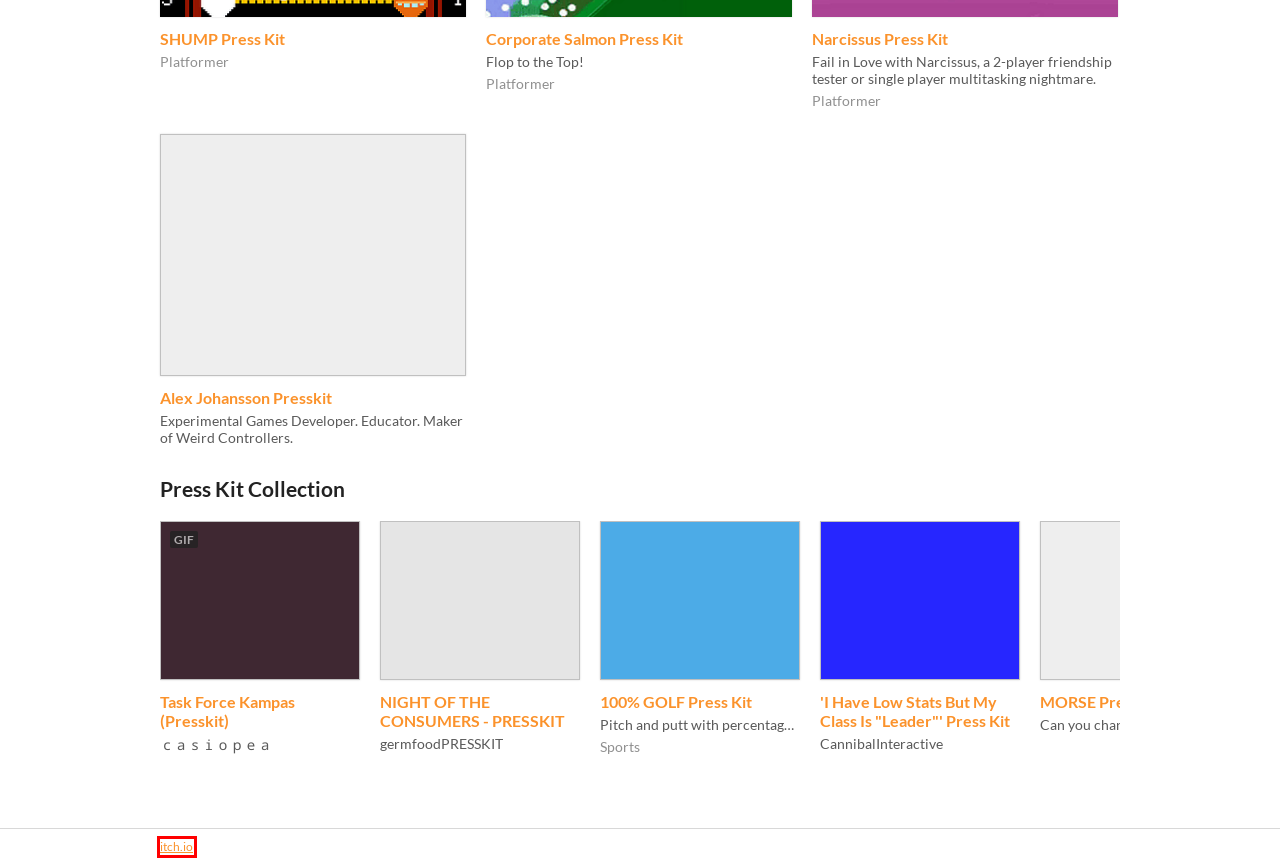Analyze the screenshot of a webpage that features a red rectangle bounding box. Pick the webpage description that best matches the new webpage you would see after clicking on the element within the red bounding box. Here are the candidates:
A. 'I Have Low Stats But My Class Is "Leader"' Press Kit by CannibalInteractive
B. Download the latest indie games - itch.io
C. CannibalInteractive - itch.io
D. Task Force Kampas (Presskit) by ｃａｓｉｏｐｅａ
E. ｃａｓｉｏｐｅａ - itch.io
F. Press Kit Collection - Collection by presskit - itch.io
G. Alex Johansson Presskit by presskit
H. NIGHT OF THE CONSUMERS - PRESSKIT by germfoodPRESSKIT

B